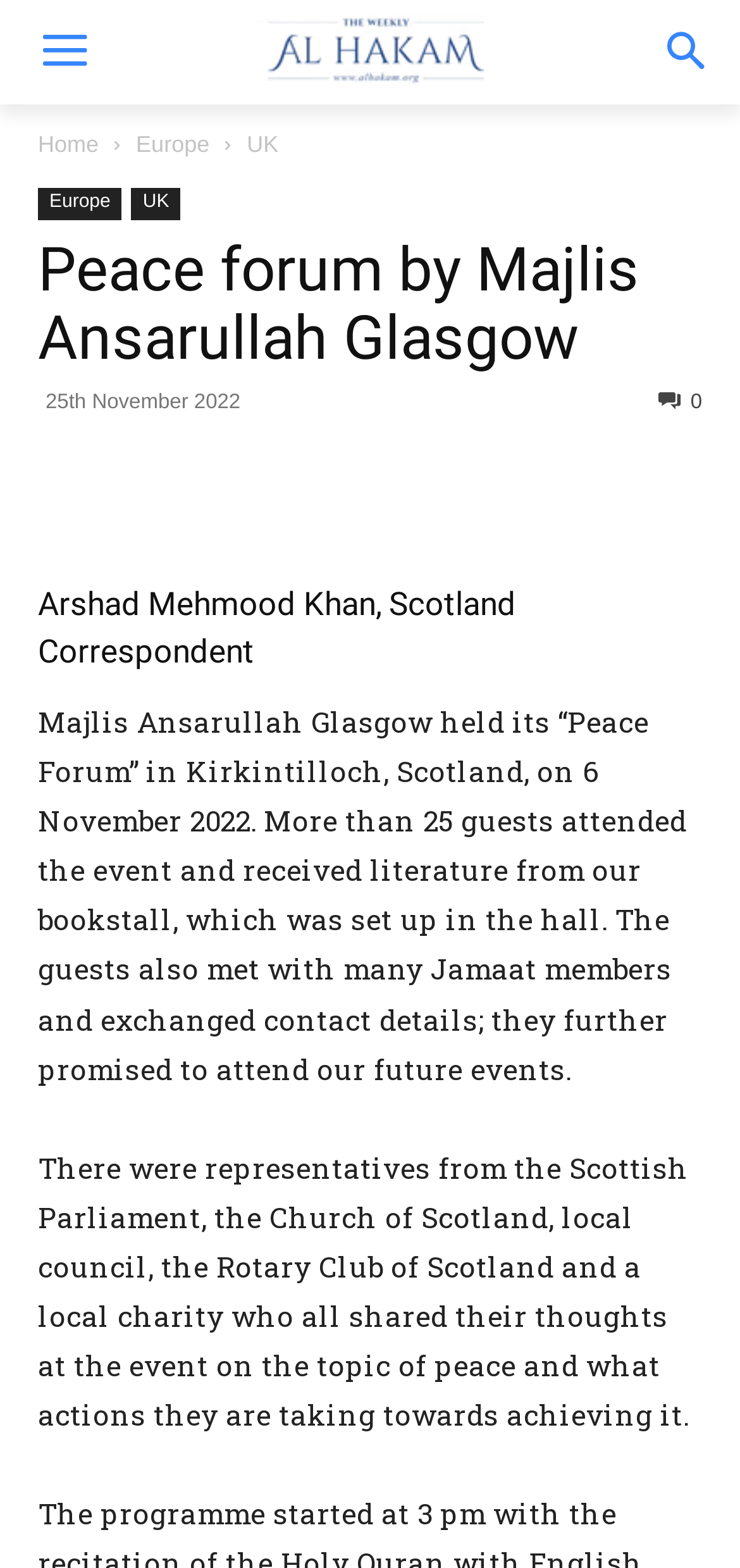Using the information in the image, give a comprehensive answer to the question: 
Who wrote the article about the Peace Forum event?

I found the author's name by looking at the text in the heading element, which mentions 'Arshad Mehmood Khan, Scotland Correspondent'.